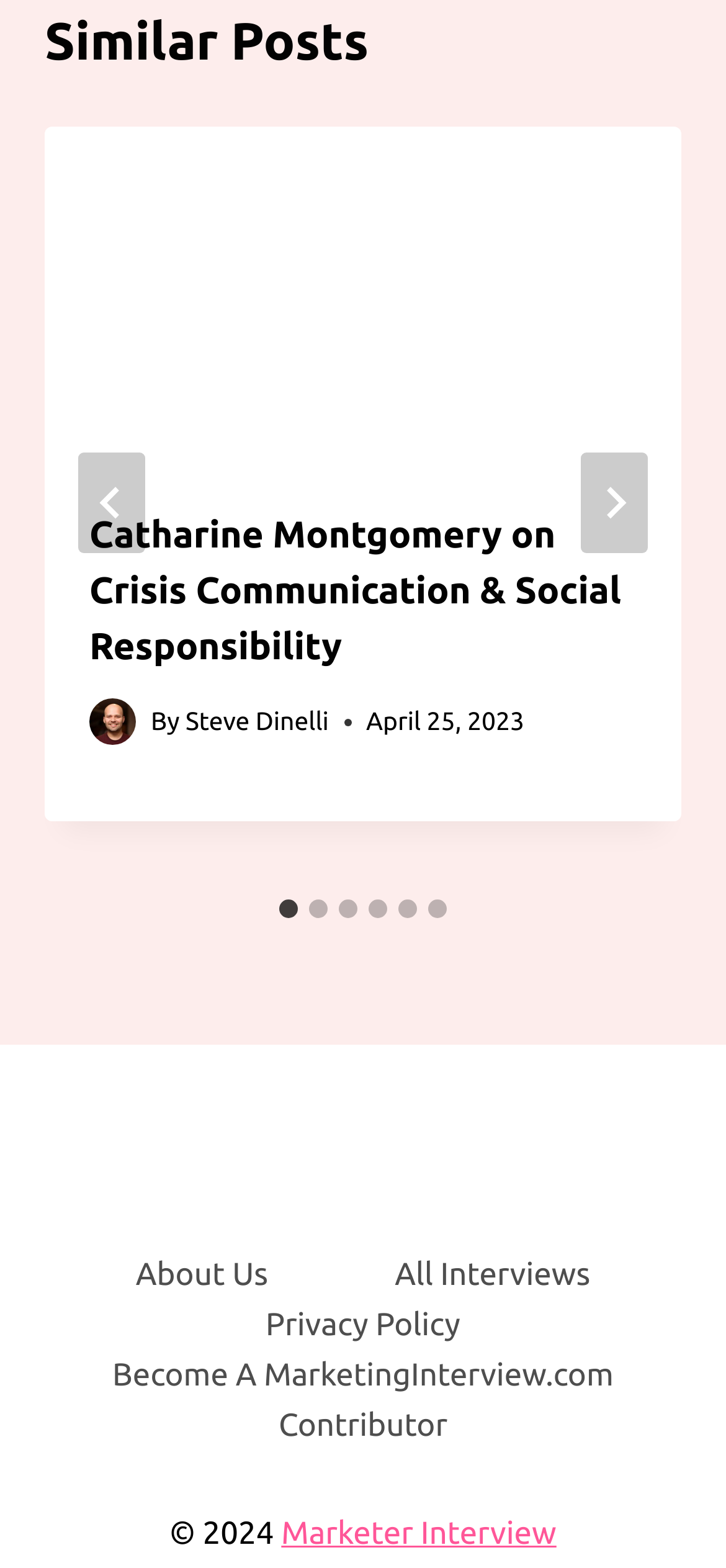Locate the bounding box coordinates of the element you need to click to accomplish the task described by this instruction: "Visit the Marketer Interview website".

[0.387, 0.966, 0.766, 0.989]